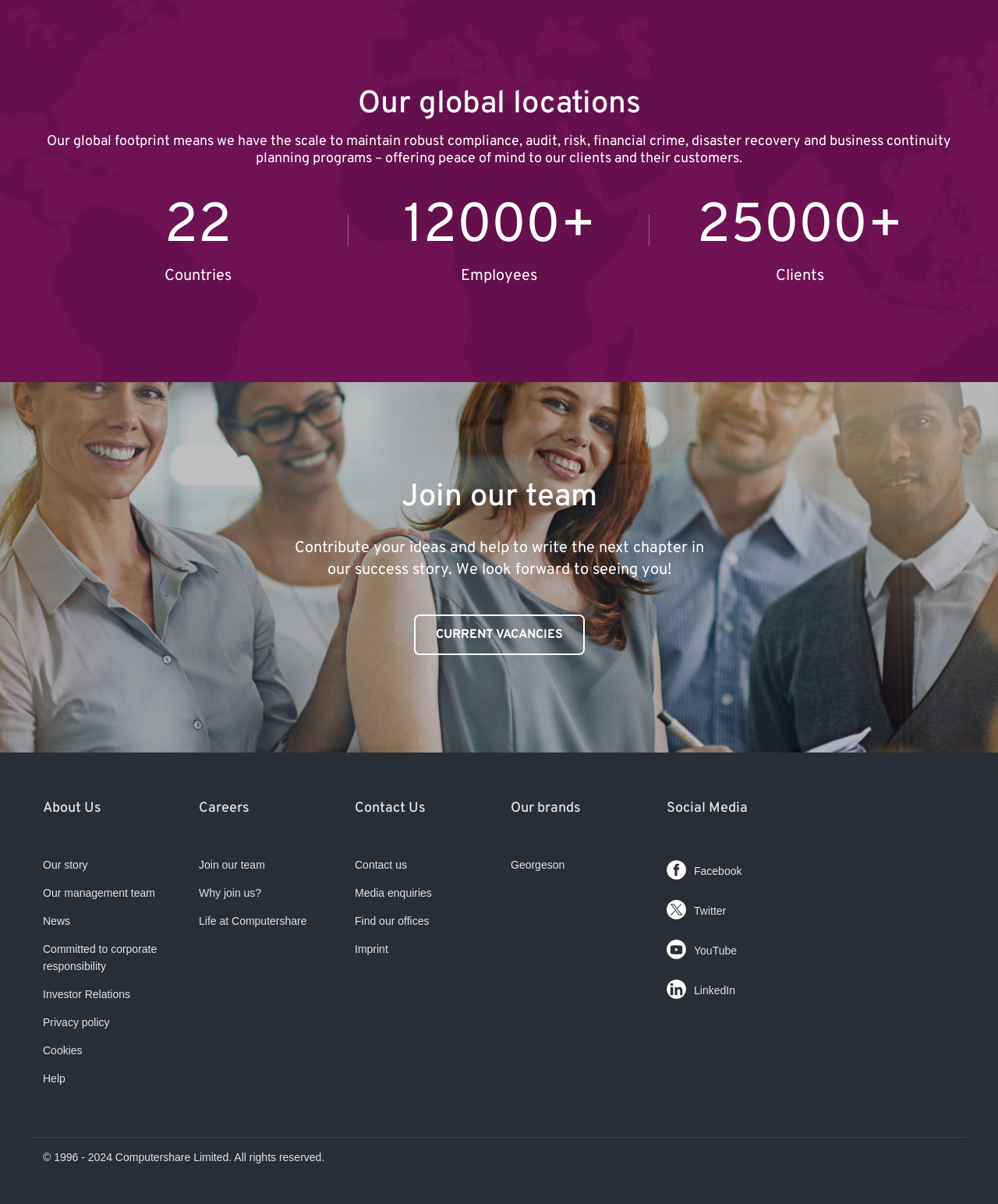What is the year range of the copyright notice at the bottom of the webpage?
Look at the image and answer the question using a single word or phrase.

1996 - 2024